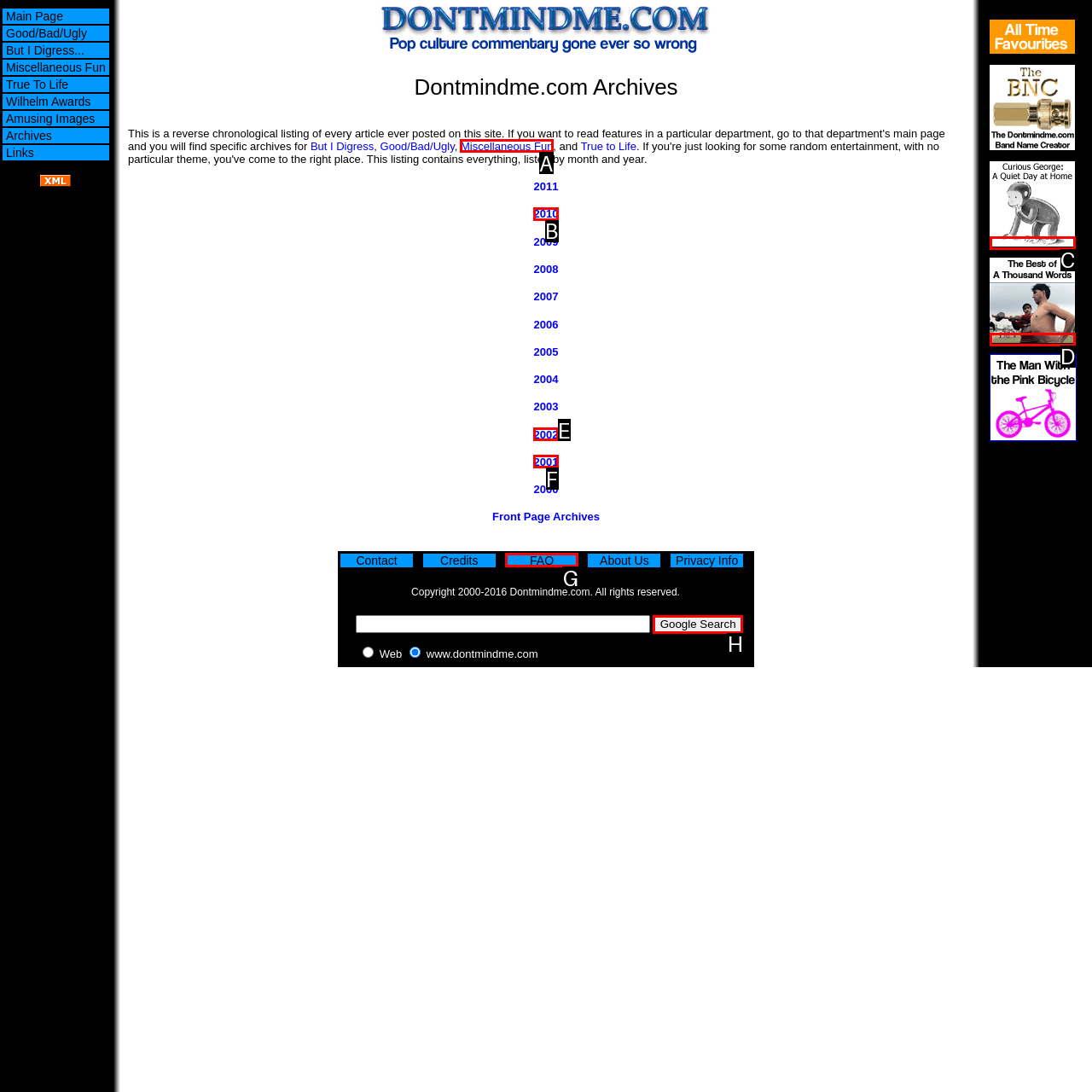Choose the HTML element that best fits the description: Miscellaneous Fun. Answer with the option's letter directly.

A